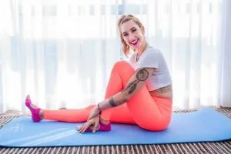Answer briefly with one word or phrase:
What is the individual wearing on her legs?

Orange leggings